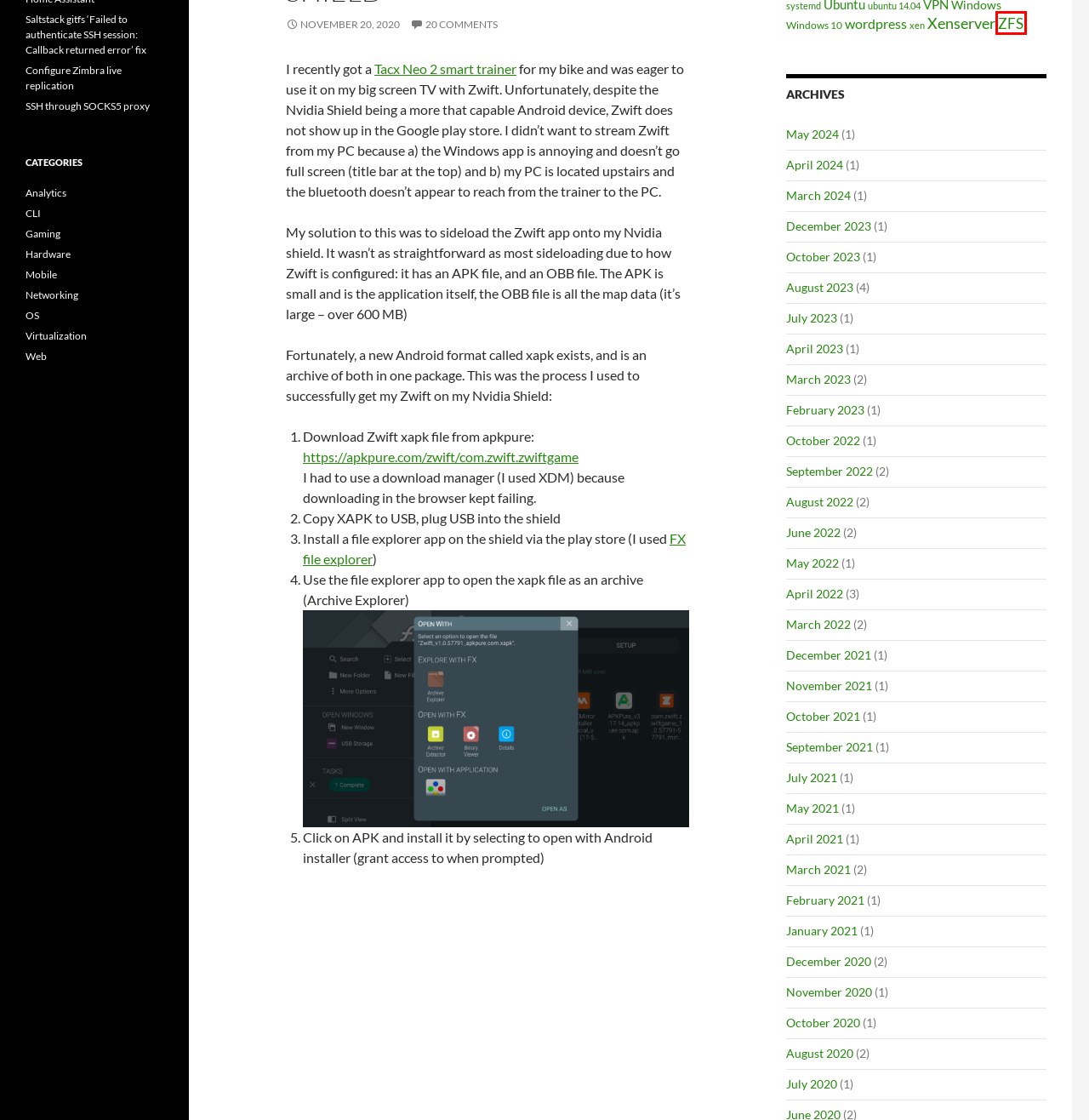Analyze the given webpage screenshot and identify the UI element within the red bounding box. Select the webpage description that best matches what you expect the new webpage to look like after clicking the element. Here are the candidates:
A. July 2023 - Technicus
B. July 2021 - Technicus
C. Xenserver Archives - Technicus
D. August 2022 - Technicus
E. April 2021 - Technicus
F. March 2022 - Technicus
G. Saltstack gitfs 'Failed to authenticate SSH session: Callback returned error' fix - Technicus
H. ZFS Archives - Technicus

H